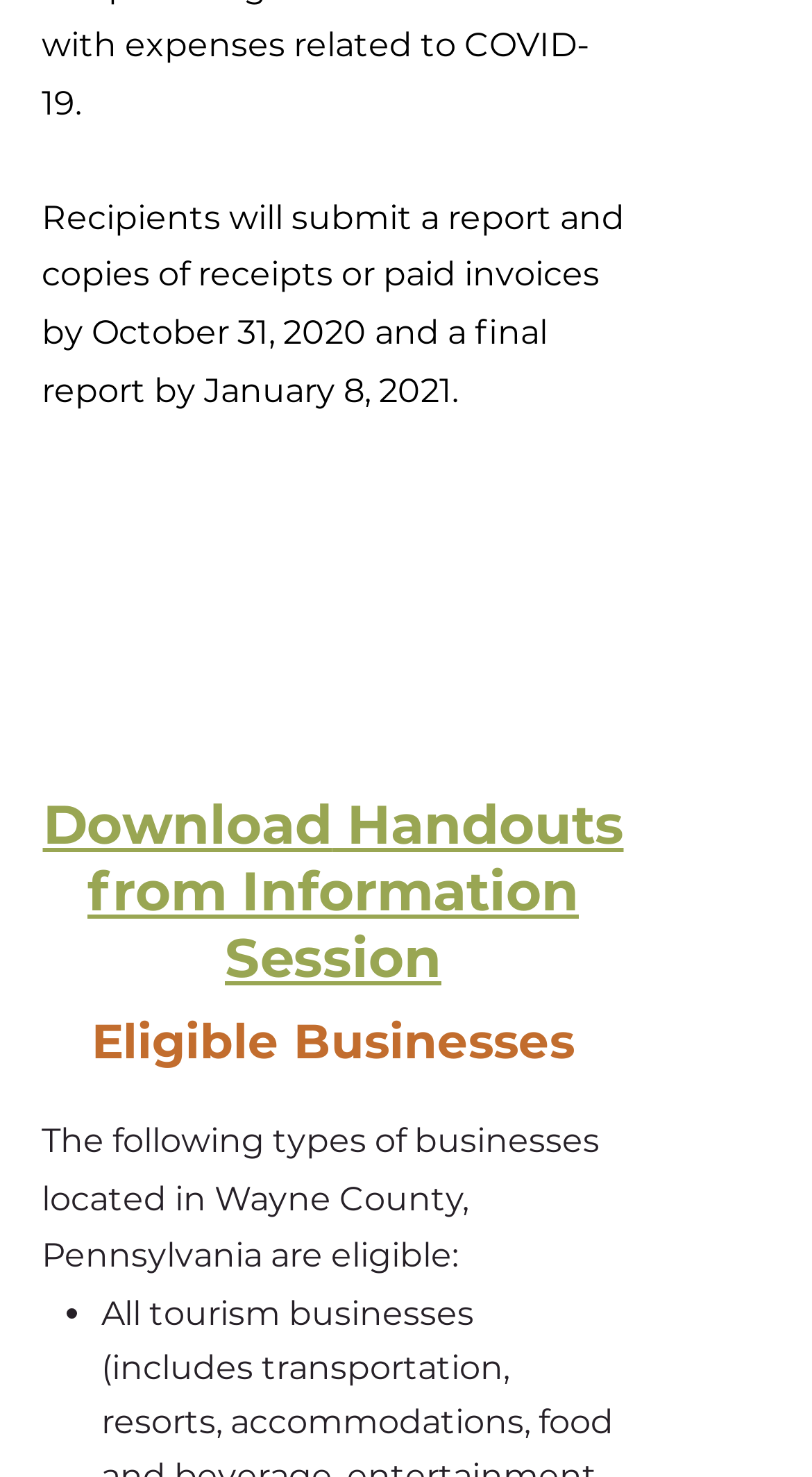What is the deadline for submitting reports and receipts?
Please answer the question as detailed as possible based on the image.

The webpage mentions that recipients will submit a report and copies of receipts or paid invoices by October 31, 2020, which indicates that this is the deadline for submitting reports and receipts.